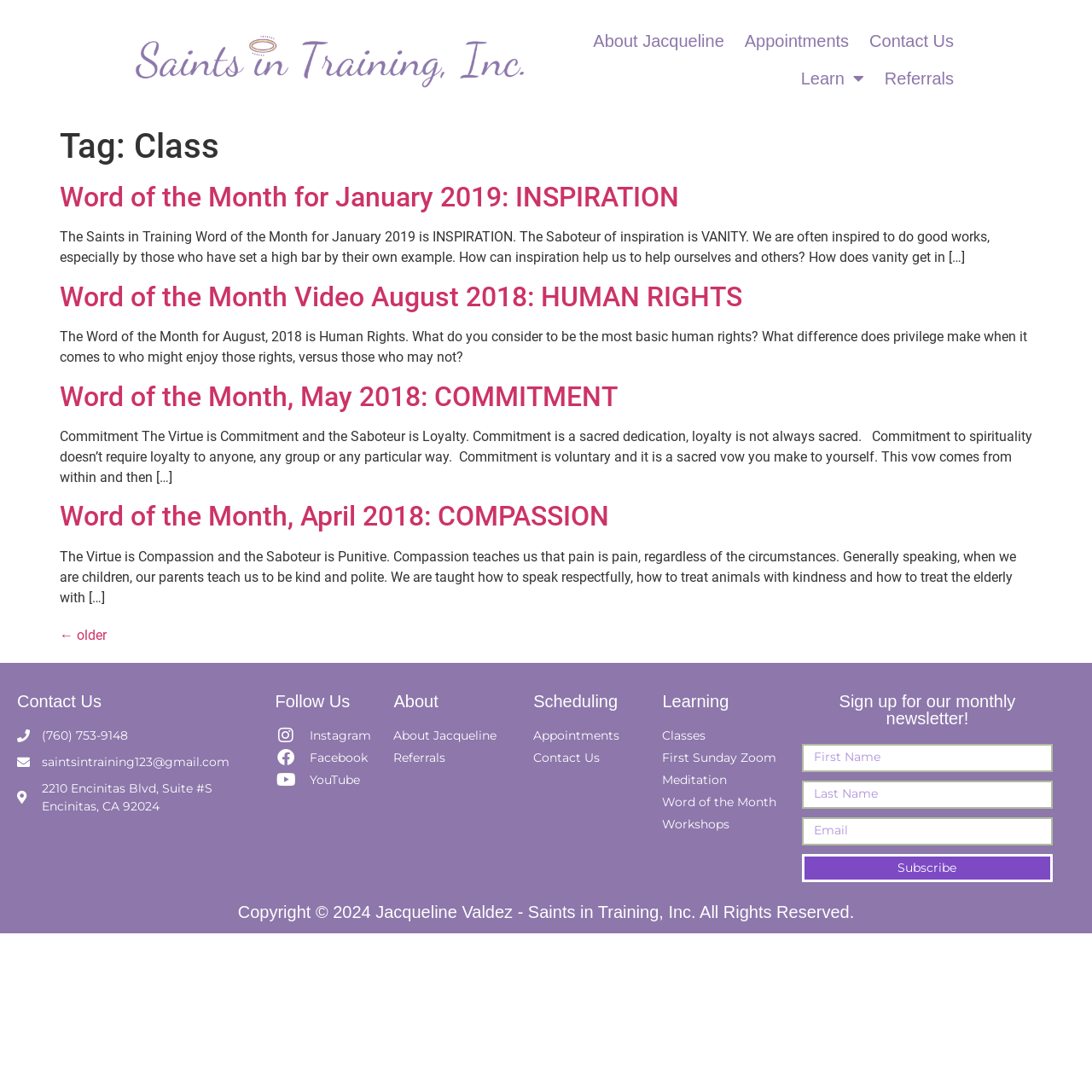Provide your answer in one word or a succinct phrase for the question: 
What is the address of the Saints in Training location?

2210 Encinitas Blvd, Suite #S Encinitas, CA 92024